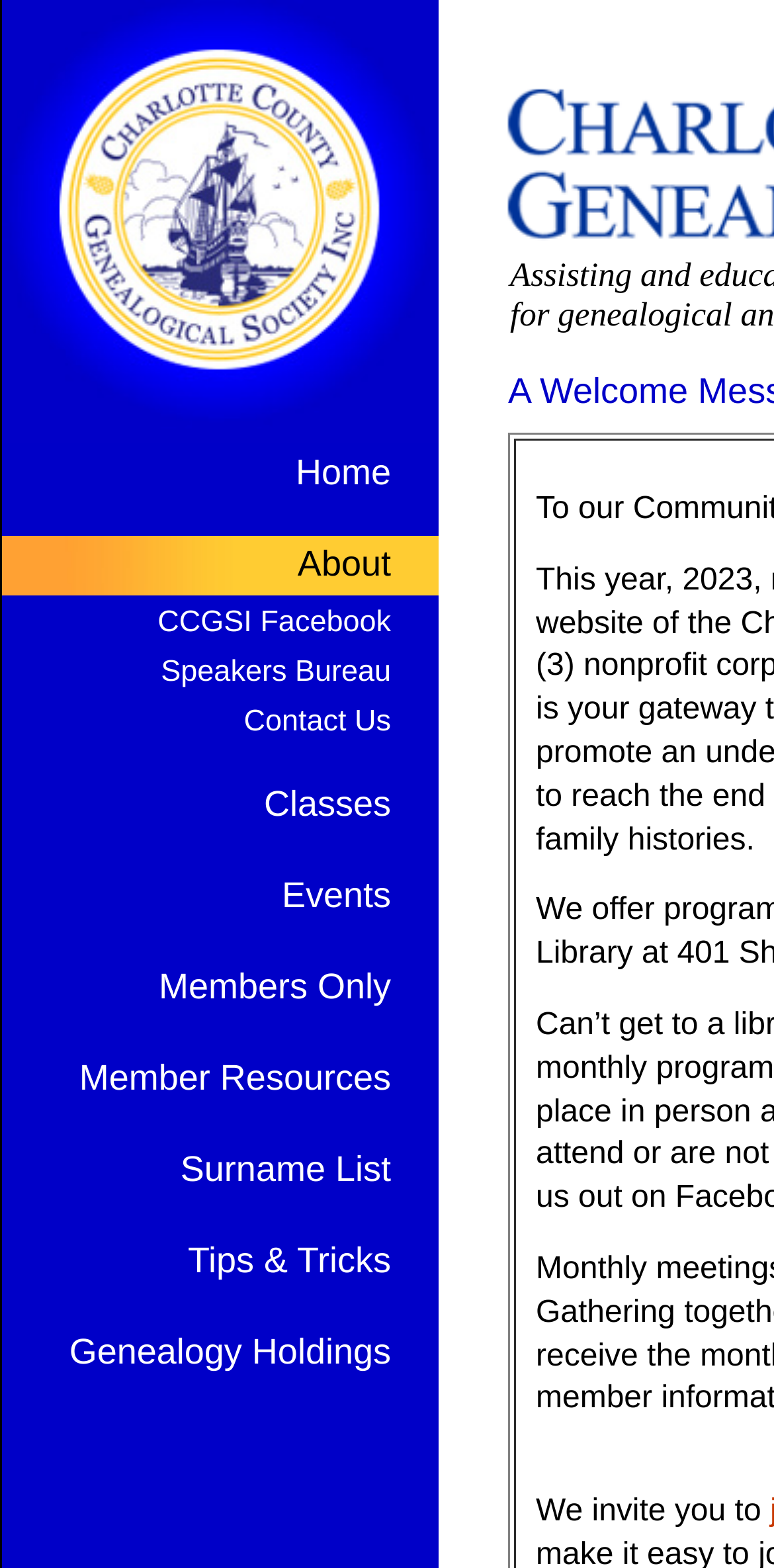What type of organization is CCGSI?
Please look at the screenshot and answer in one word or a short phrase.

501(c)(3) non-profit